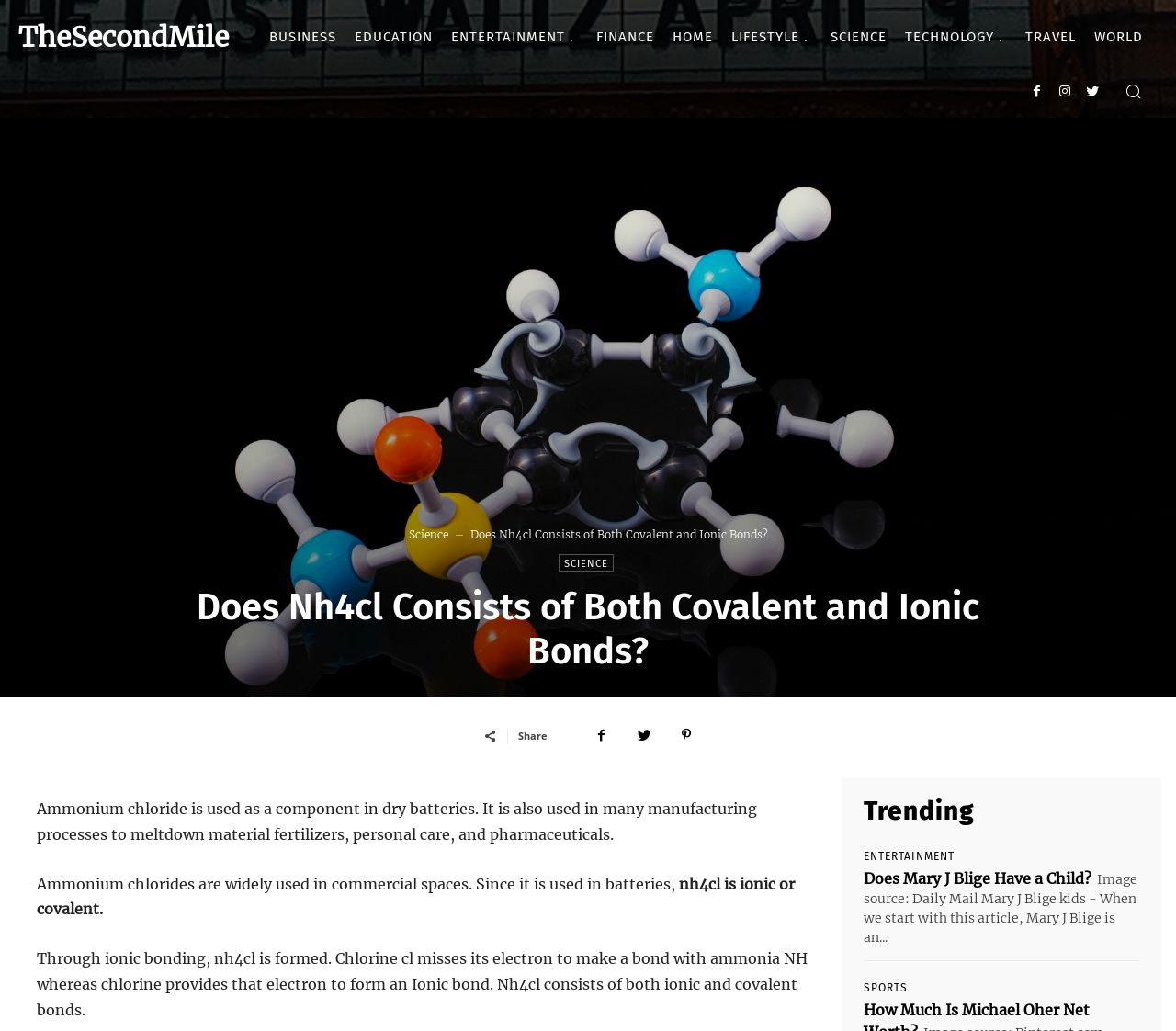Please pinpoint the bounding box coordinates for the region I should click to adhere to this instruction: "Click on the 'SCIENCE' link".

[0.698, 0.009, 0.762, 0.062]